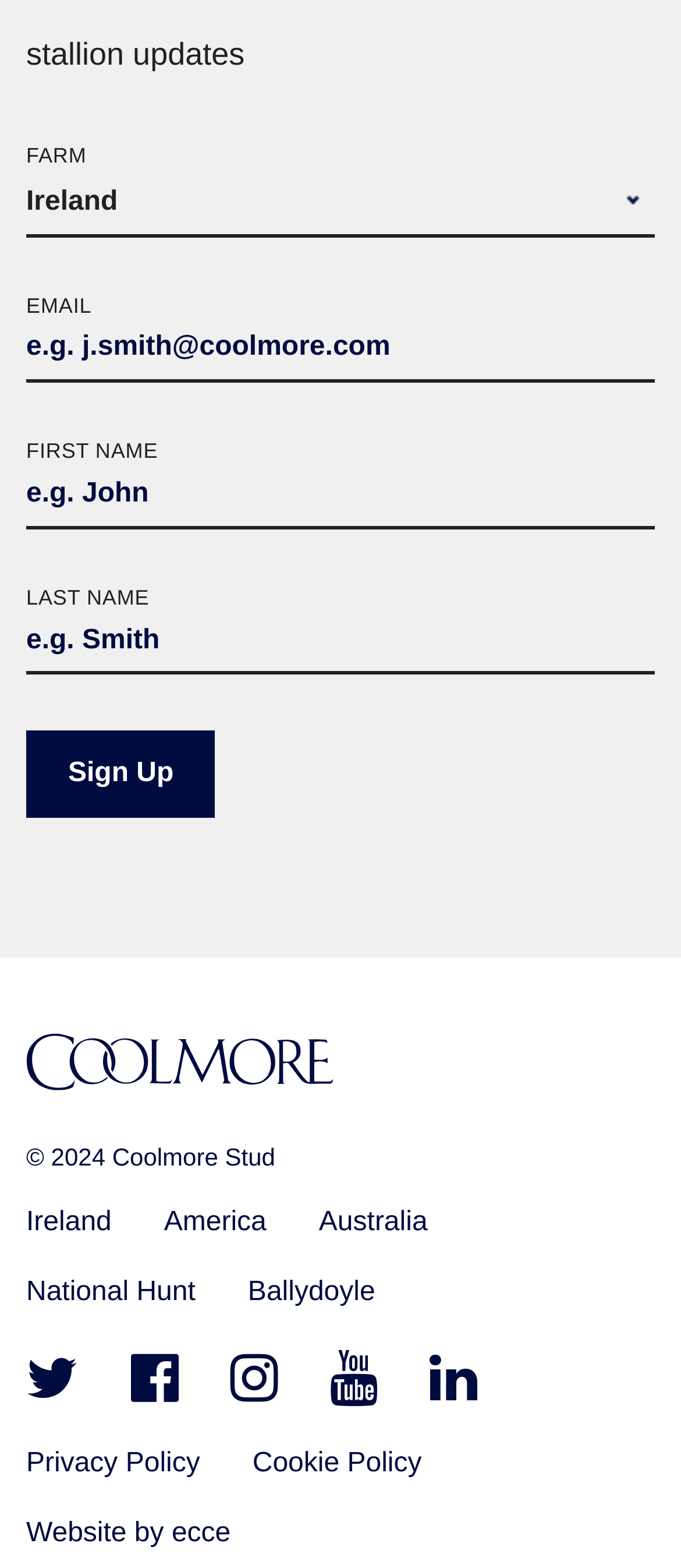Please identify the bounding box coordinates of the area that needs to be clicked to fulfill the following instruction: "Click Sign Up button."

[0.038, 0.466, 0.317, 0.522]